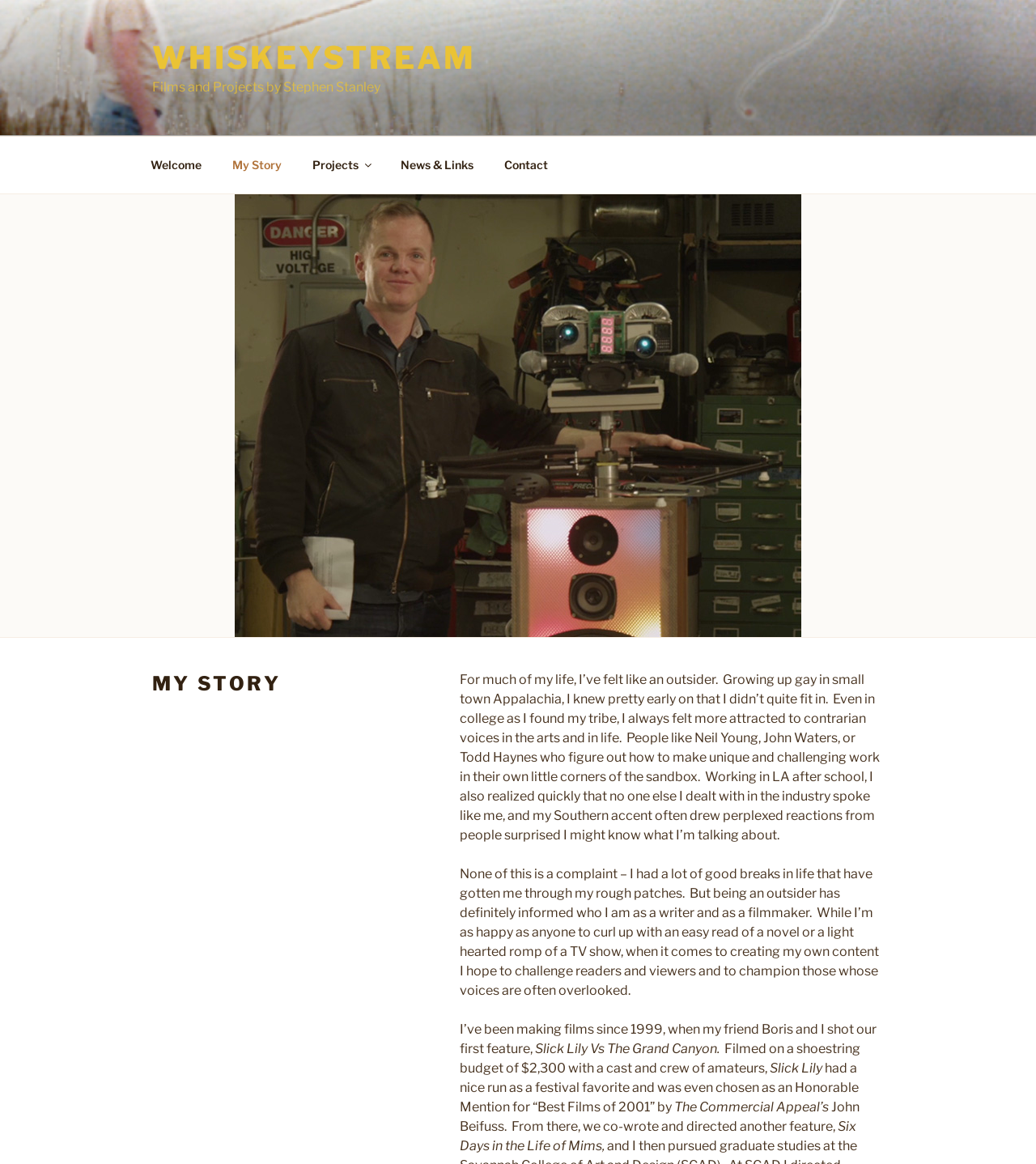What is the name of the website?
Refer to the image and provide a concise answer in one word or phrase.

WHISKEYSTREAM